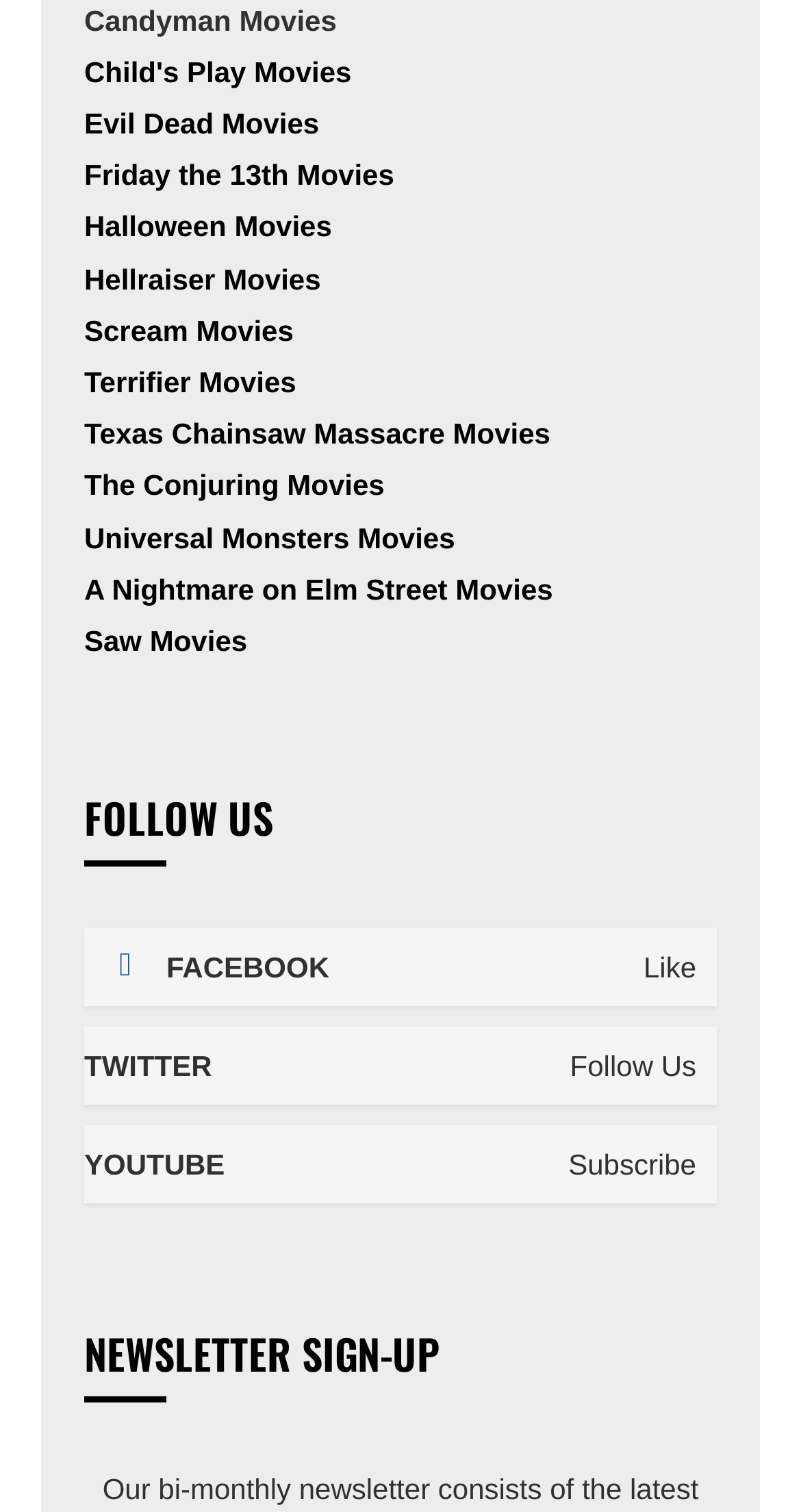Use one word or a short phrase to answer the question provided: 
How many social media platforms are available for following?

3